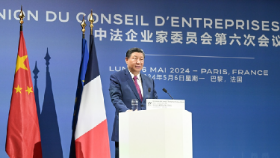What languages are used in the event's title on the backdrop?
Refer to the image and provide a one-word or short phrase answer.

French and Chinese